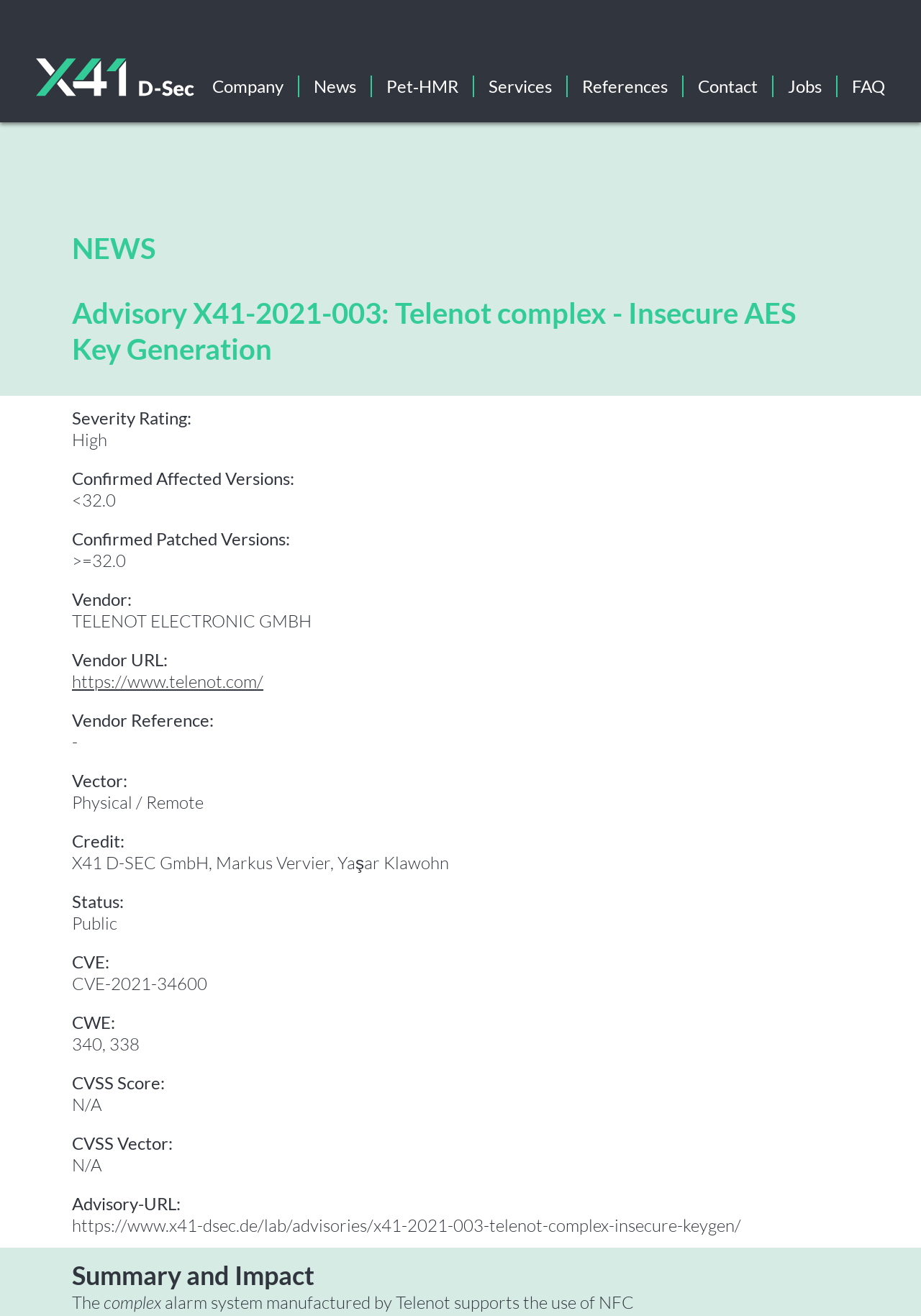Using the information from the screenshot, answer the following question thoroughly:
What is the CVE ID of the vulnerability?

The CVE ID of the vulnerability can be found in the section with the heading 'NEWS' and subheading 'Advisory X41-2021-003: Telenot complex - Insecure AES Key Generation'. In this section, there is a static text element with the label 'CVE:' followed by another static text element with the value 'CVE-2021-34600'.